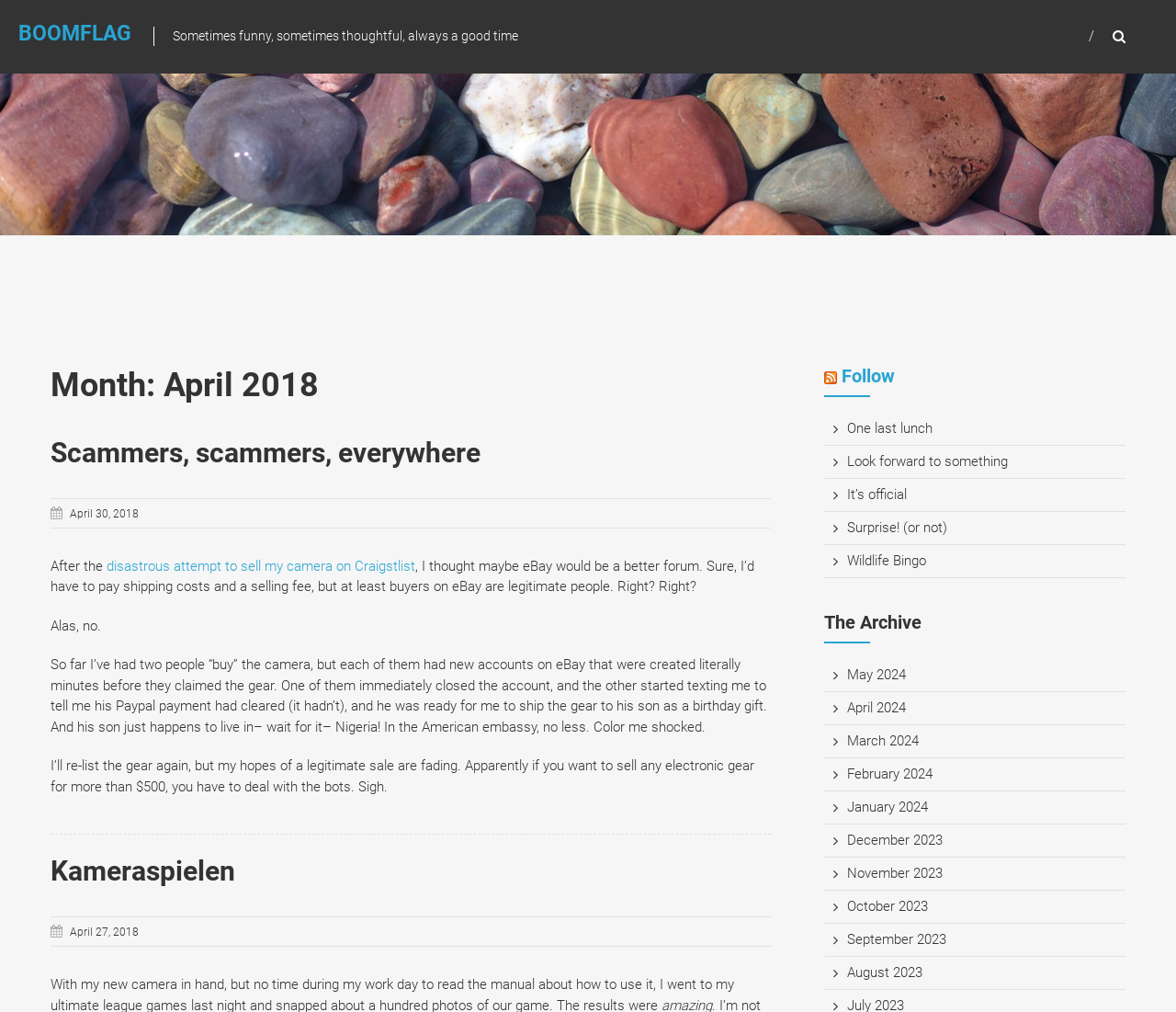Analyze the image and give a detailed response to the question:
How many links are there in the 'The Archive' section?

The 'The Archive' section lists links to past articles, and there are 12 links in total, ranging from 'May 2024' to 'August 2023'.